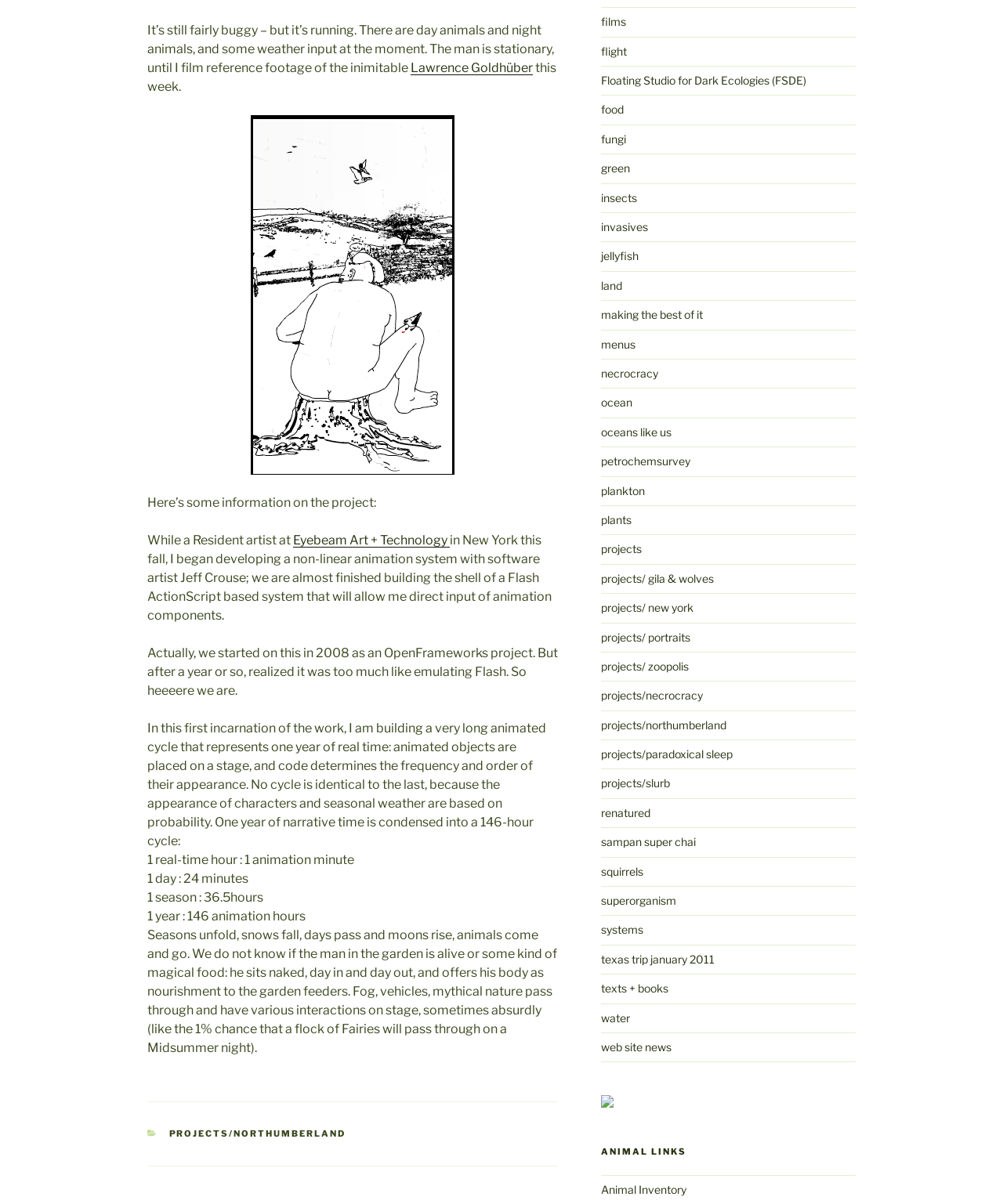Locate the UI element described as follows: "projects/paradoxical sleep". Return the bounding box coordinates as four float numbers between 0 and 1 in the order [left, top, right, bottom].

[0.599, 0.621, 0.73, 0.632]